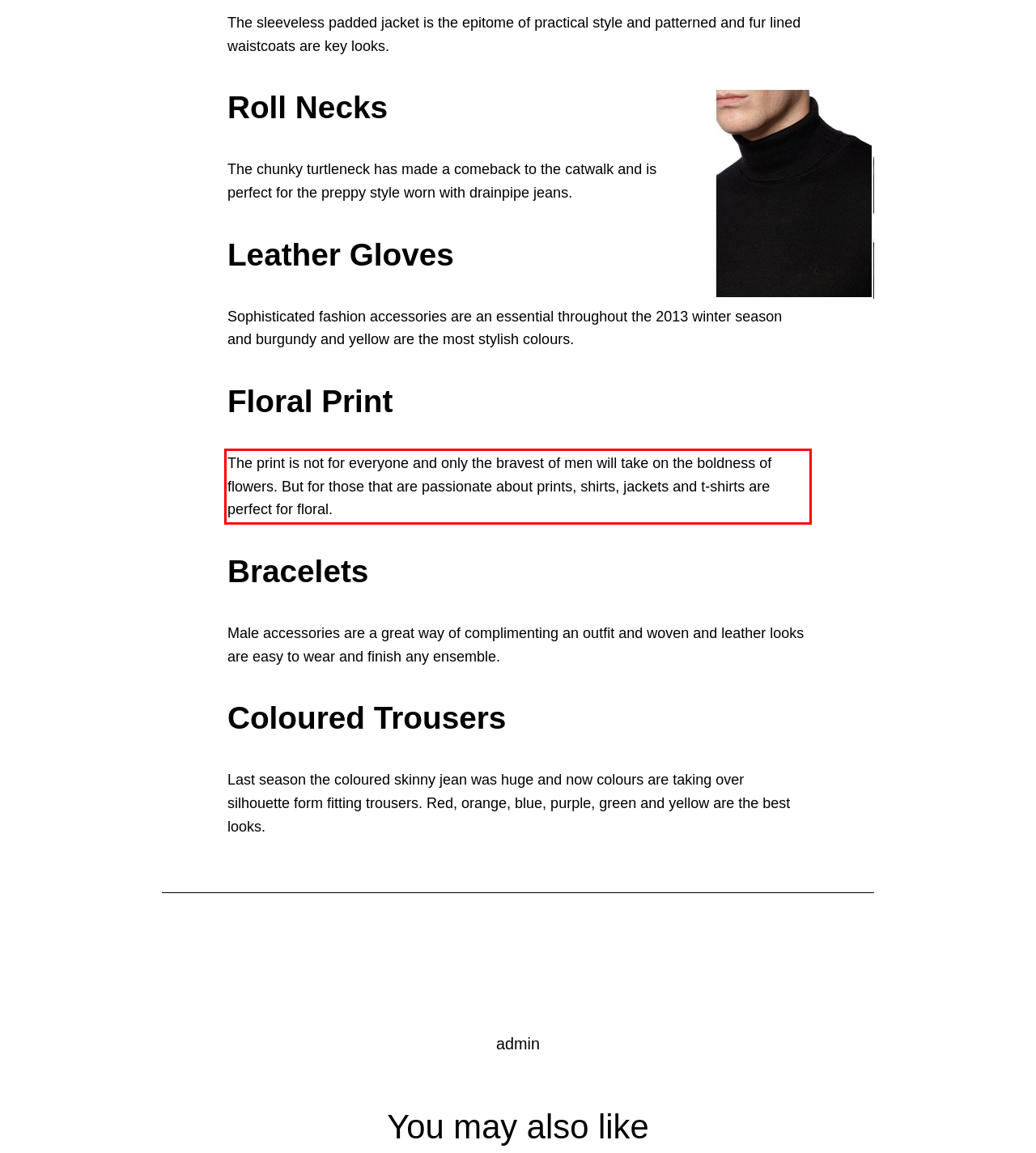Using the provided webpage screenshot, identify and read the text within the red rectangle bounding box.

The print is not for everyone and only the bravest of men will take on the boldness of flowers. But for those that are passionate about prints, shirts, jackets and t-shirts are perfect for floral.